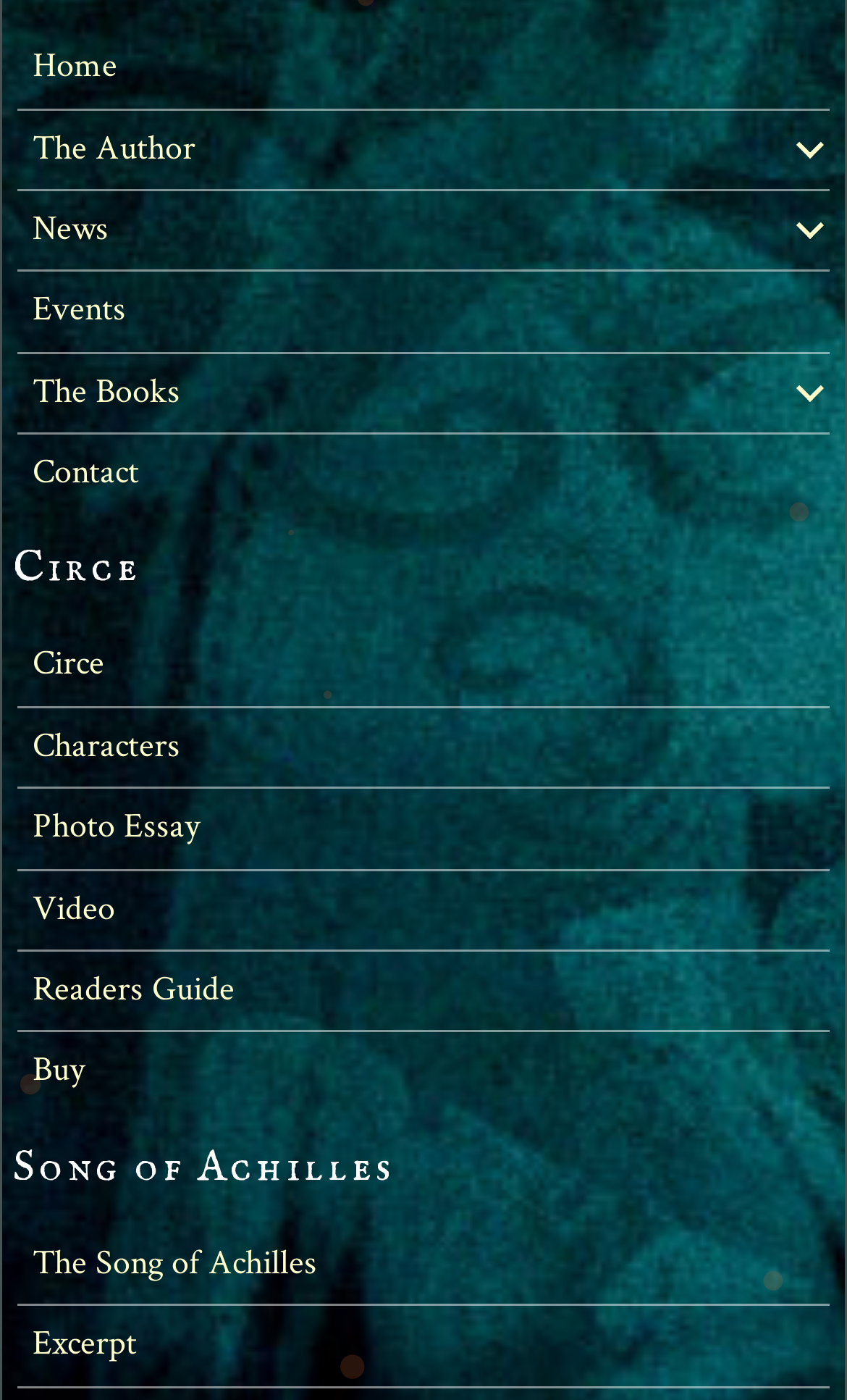Answer the following query with a single word or phrase:
What is the last link in the 'Circe' section?

Buy